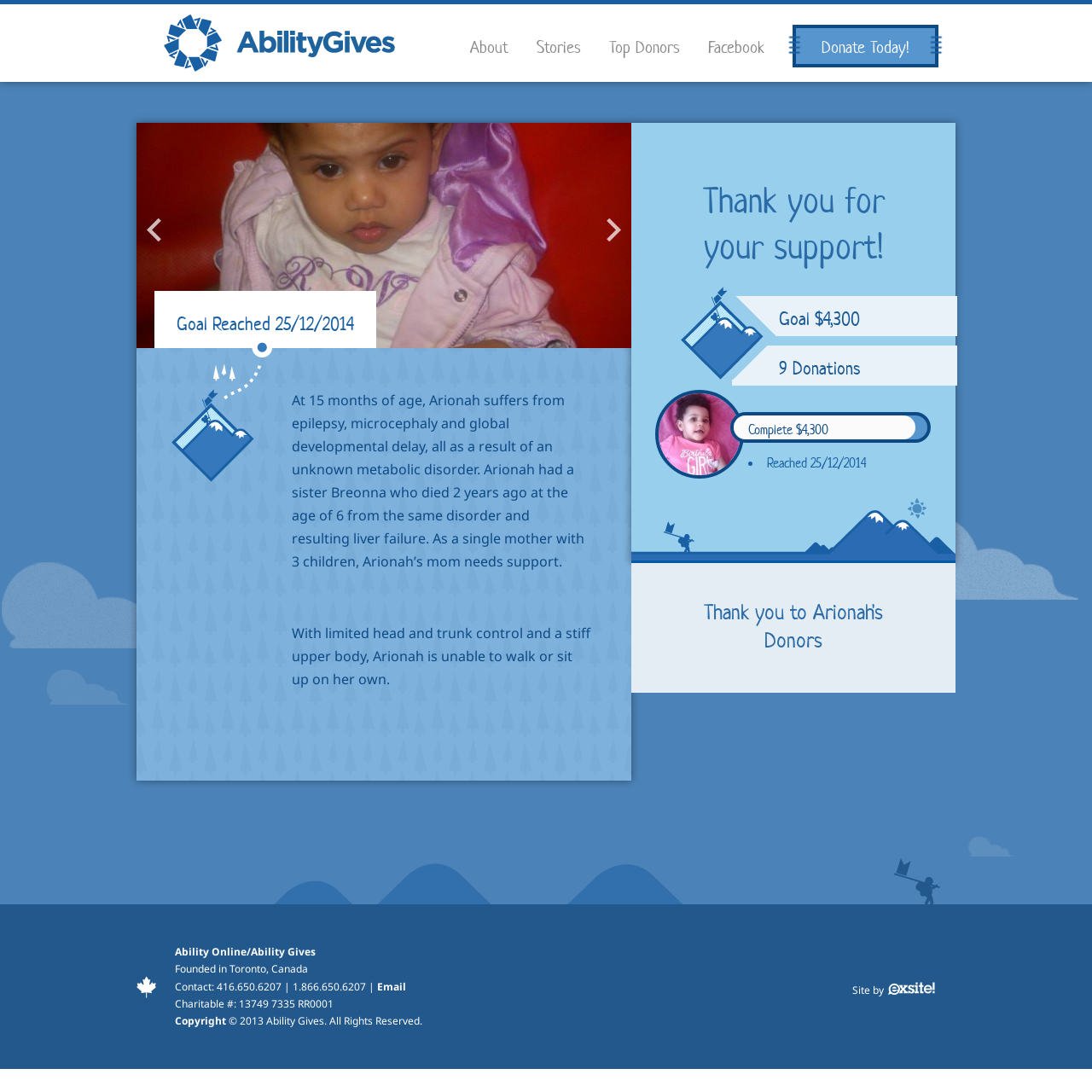Locate the bounding box coordinates of the clickable region to complete the following instruction: "Visit Facebook page."

[0.648, 0.034, 0.7, 0.054]